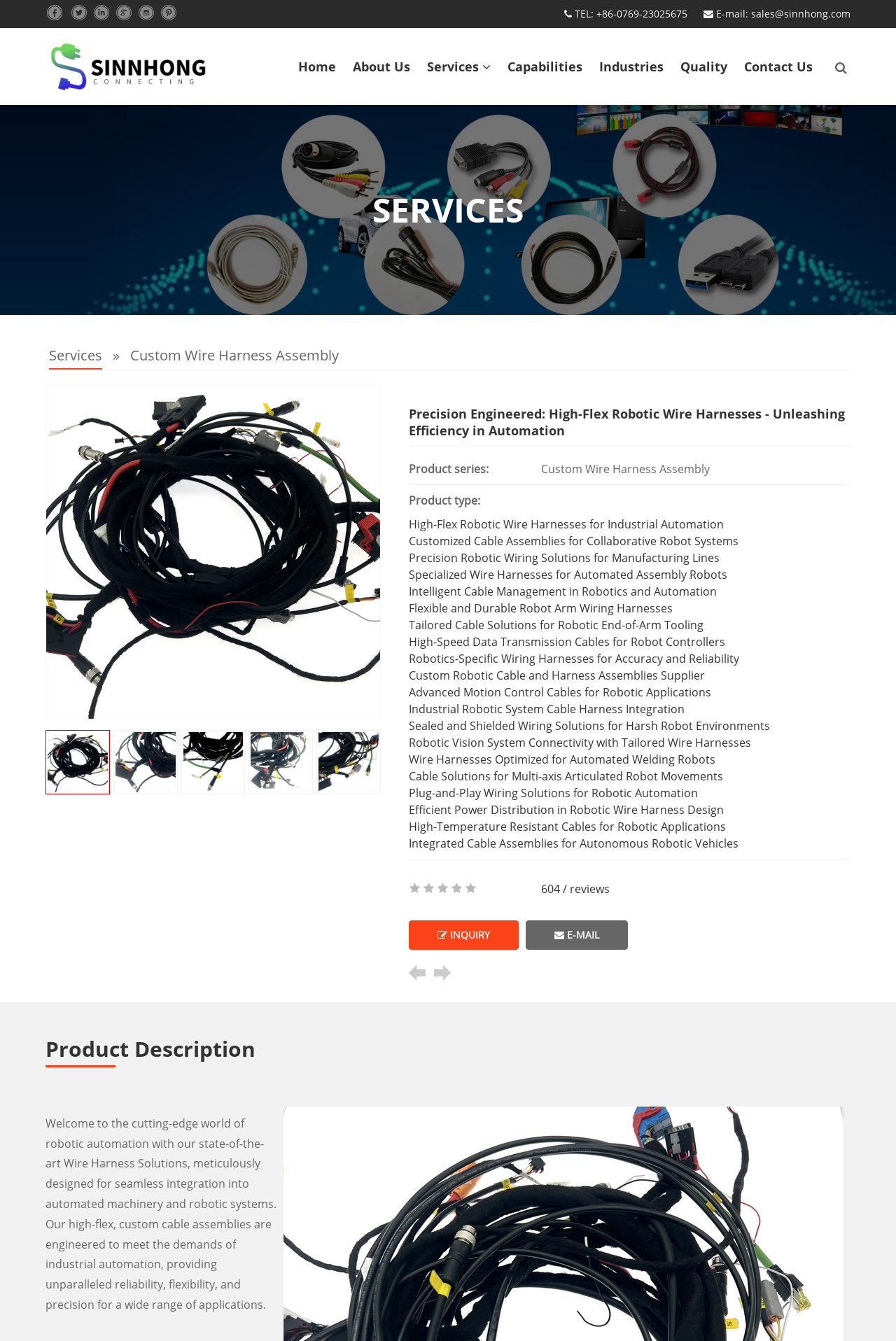Using the provided element description "Custom Wire Harness Assembly", determine the bounding box coordinates of the UI element.

[0.604, 0.344, 0.792, 0.355]